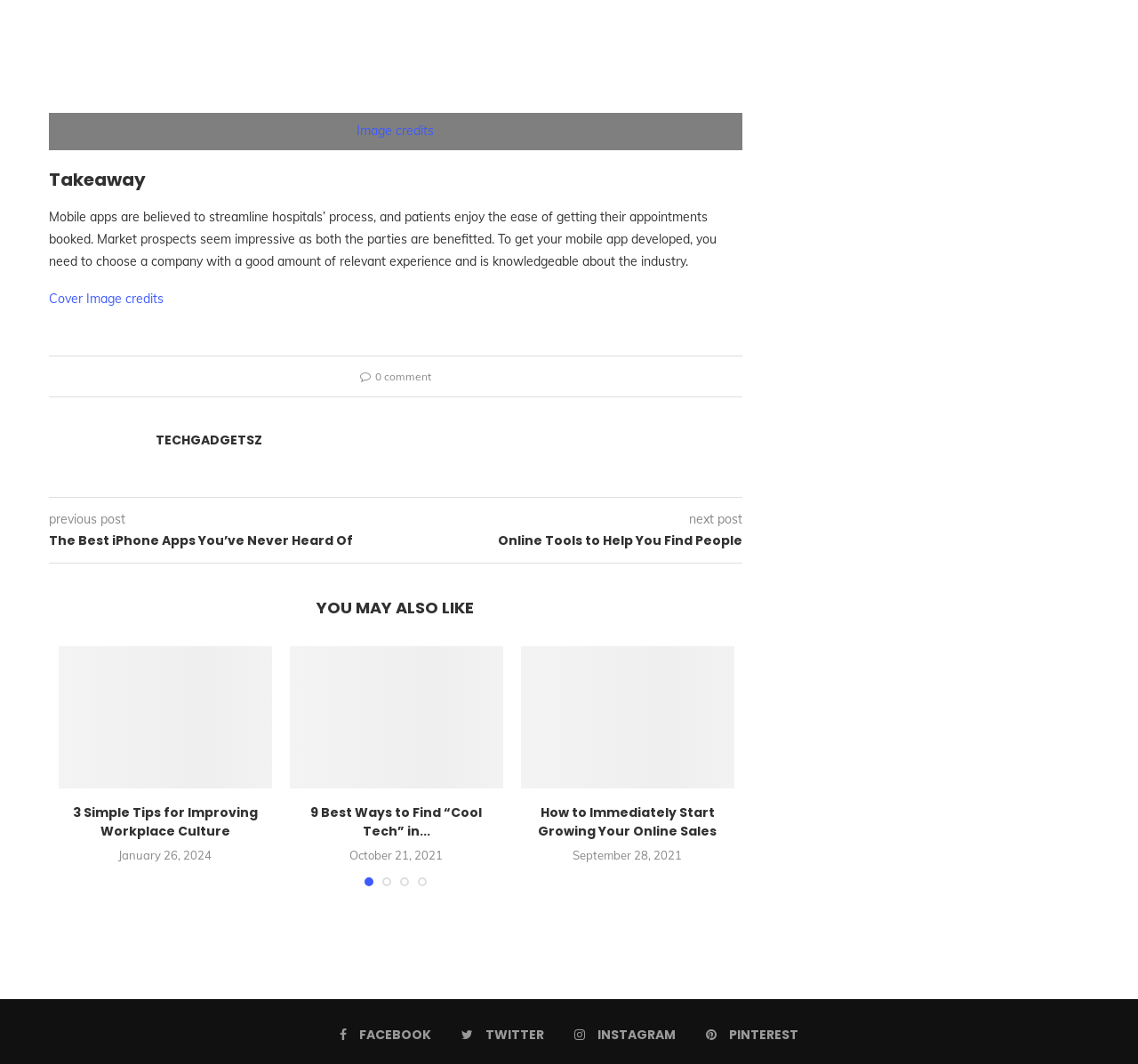What is the name of the website?
Please give a detailed and thorough answer to the question, covering all relevant points.

The name of the website can be found in the heading element with the text 'TECHGADGETSZ' at the top of the webpage, which is indicated by the bounding box coordinates [0.137, 0.405, 0.652, 0.422].